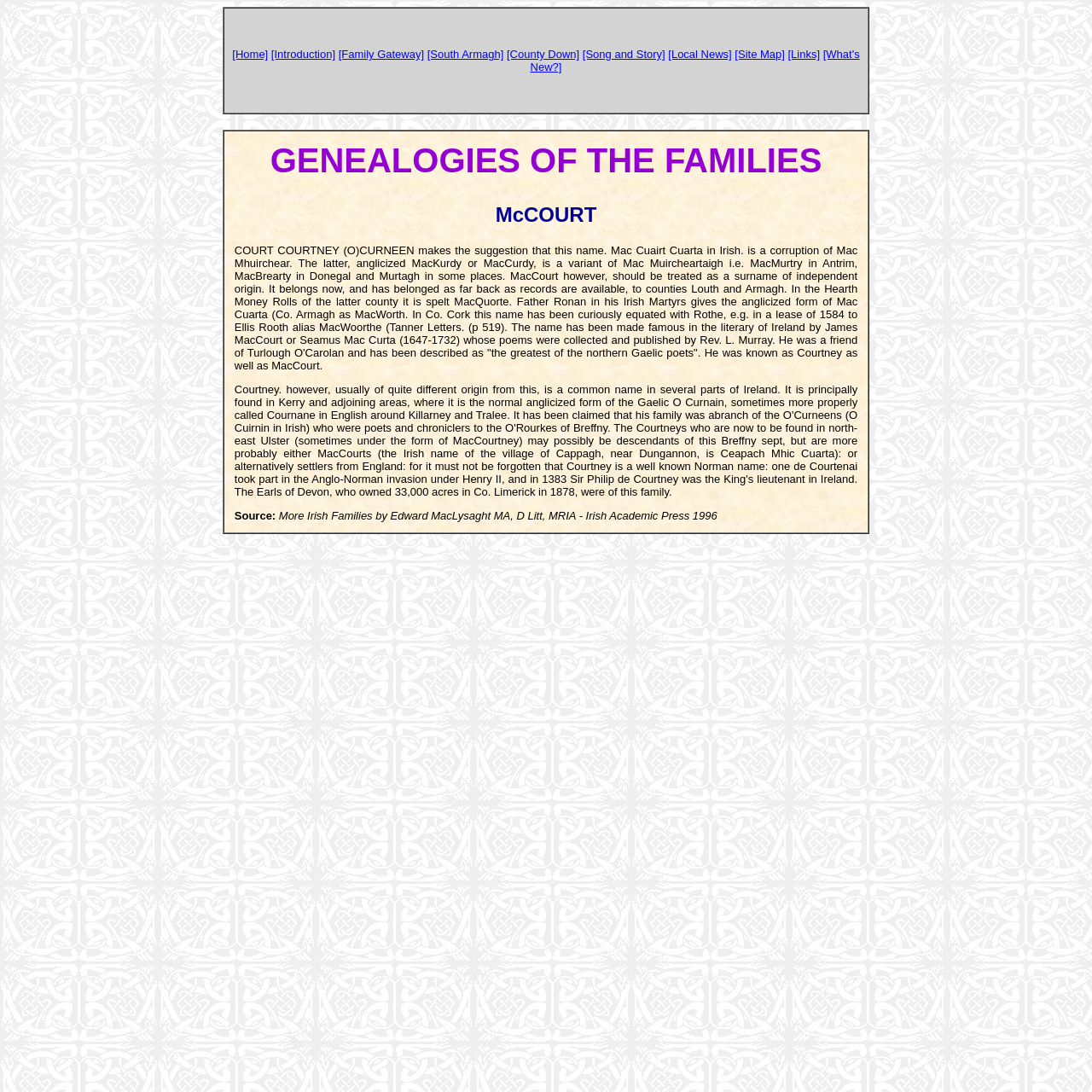Please specify the coordinates of the bounding box for the element that should be clicked to carry out this instruction: "Click on the Home link". The coordinates must be four float numbers between 0 and 1, formatted as [left, top, right, bottom].

[0.213, 0.044, 0.245, 0.056]